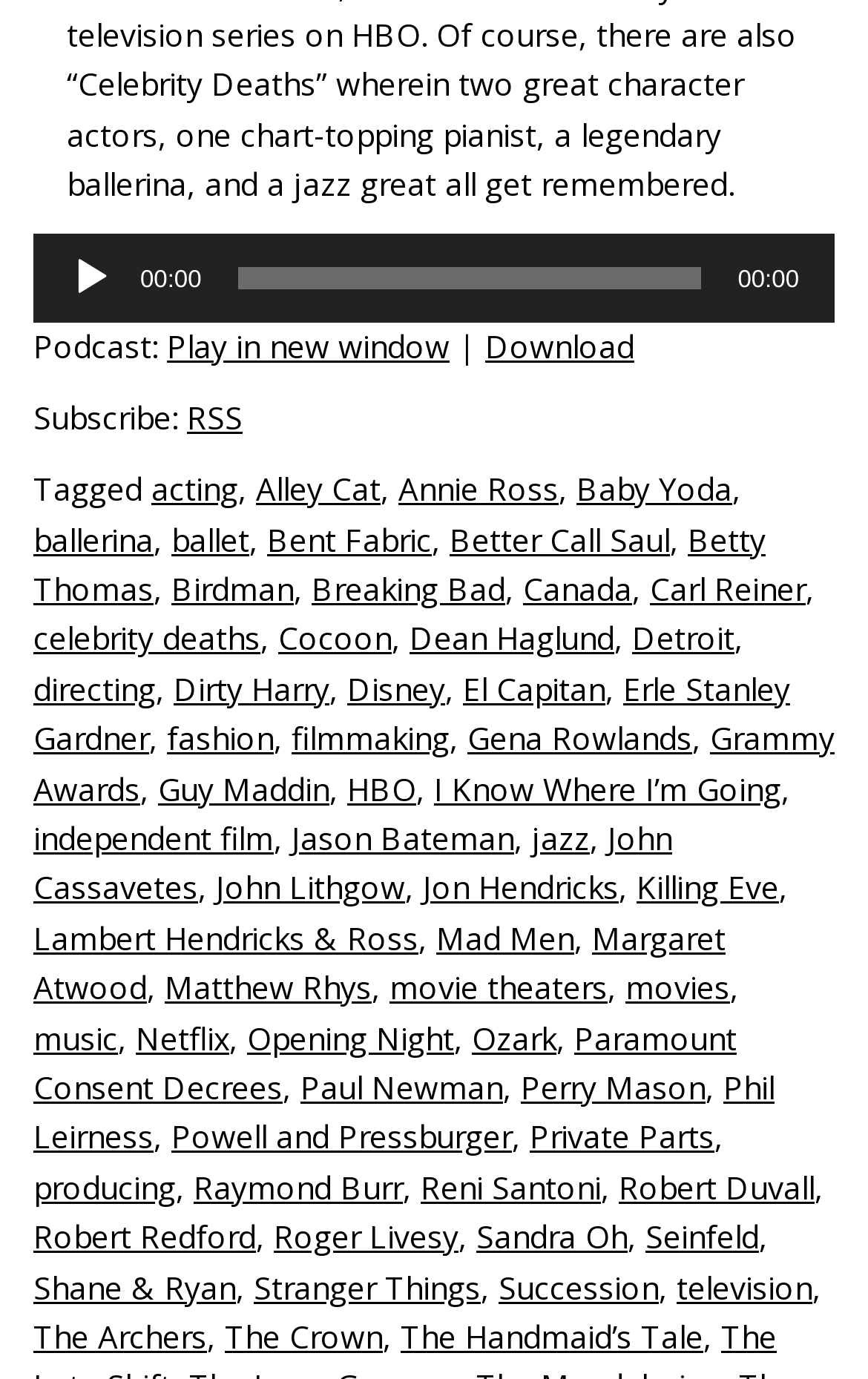Please identify the bounding box coordinates of the clickable area that will fulfill the following instruction: "Leave a reply". The coordinates should be in the format of four float numbers between 0 and 1, i.e., [left, top, right, bottom].

None